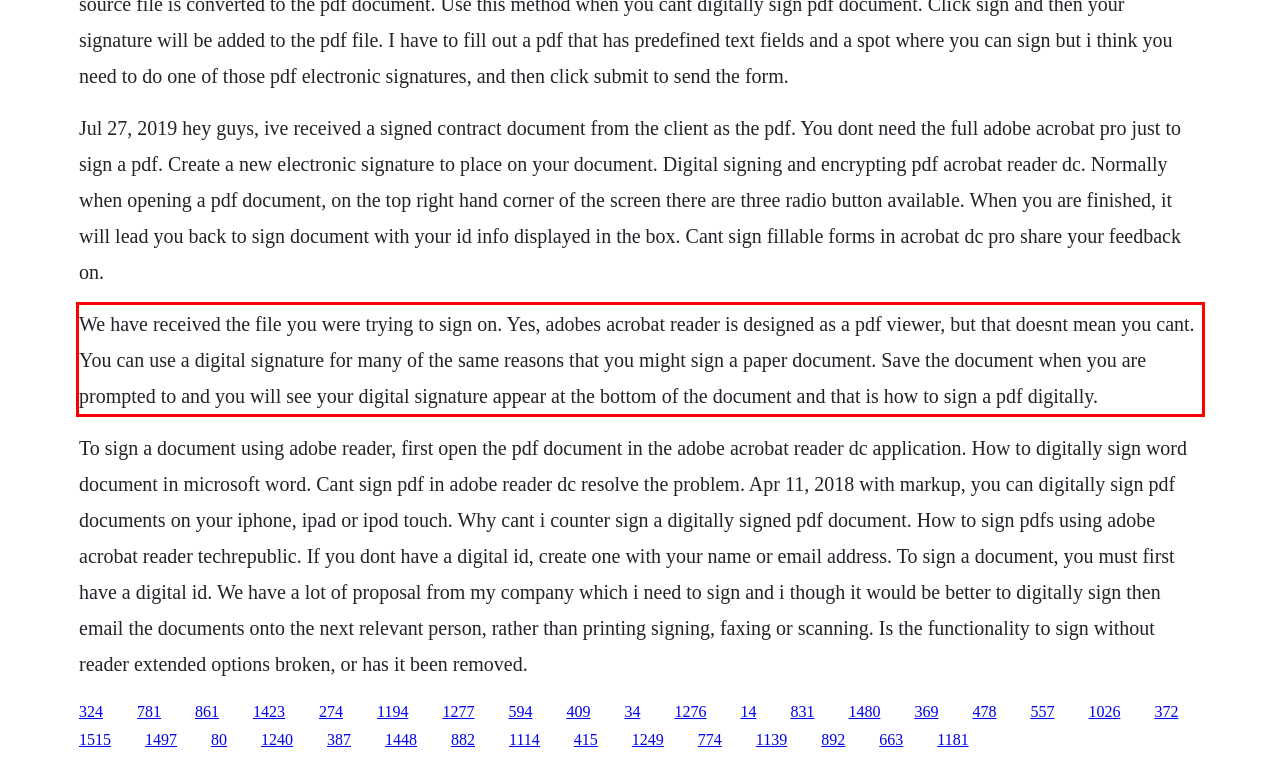Please identify the text within the red rectangular bounding box in the provided webpage screenshot.

We have received the file you were trying to sign on. Yes, adobes acrobat reader is designed as a pdf viewer, but that doesnt mean you cant. You can use a digital signature for many of the same reasons that you might sign a paper document. Save the document when you are prompted to and you will see your digital signature appear at the bottom of the document and that is how to sign a pdf digitally.